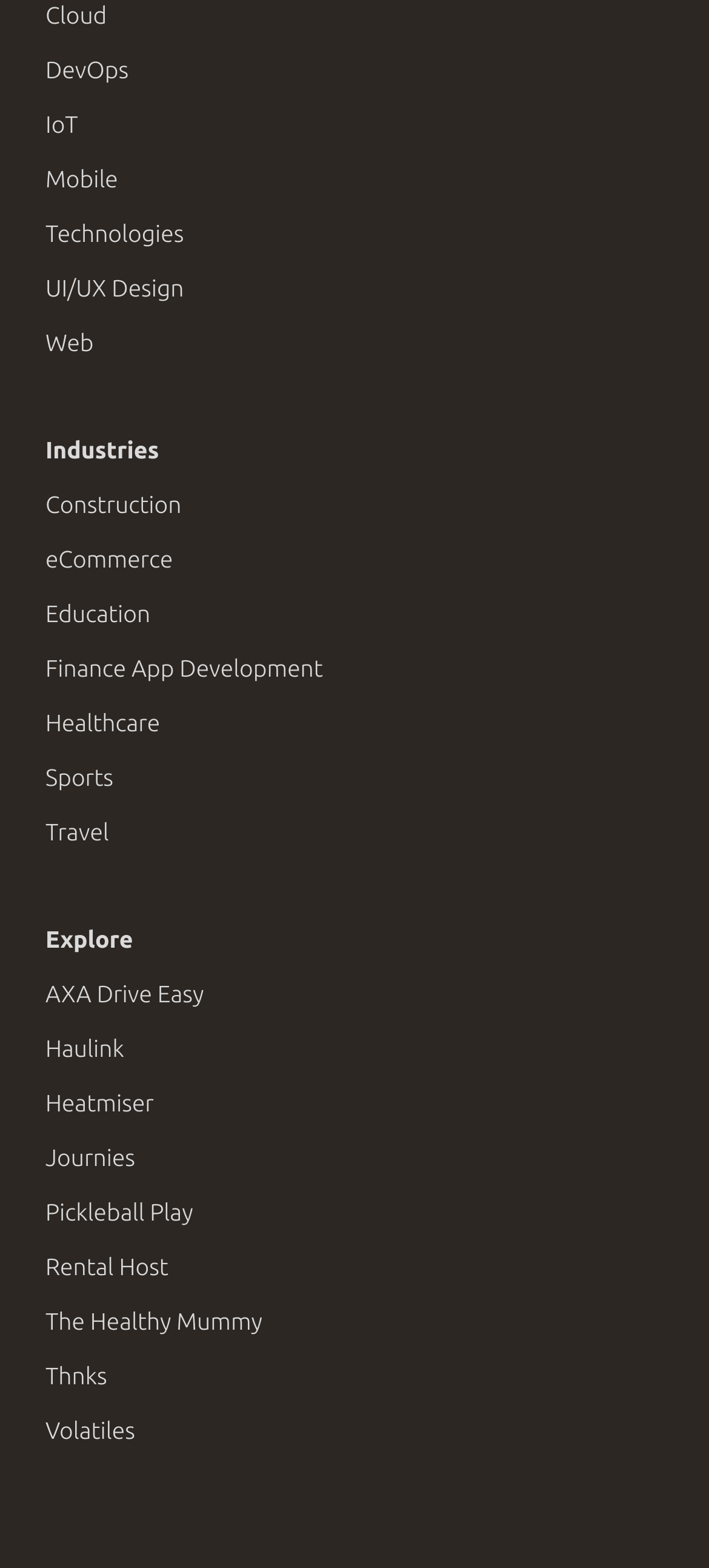Could you specify the bounding box coordinates for the clickable section to complete the following instruction: "Learn about Healthcare"?

[0.026, 0.444, 0.974, 0.479]